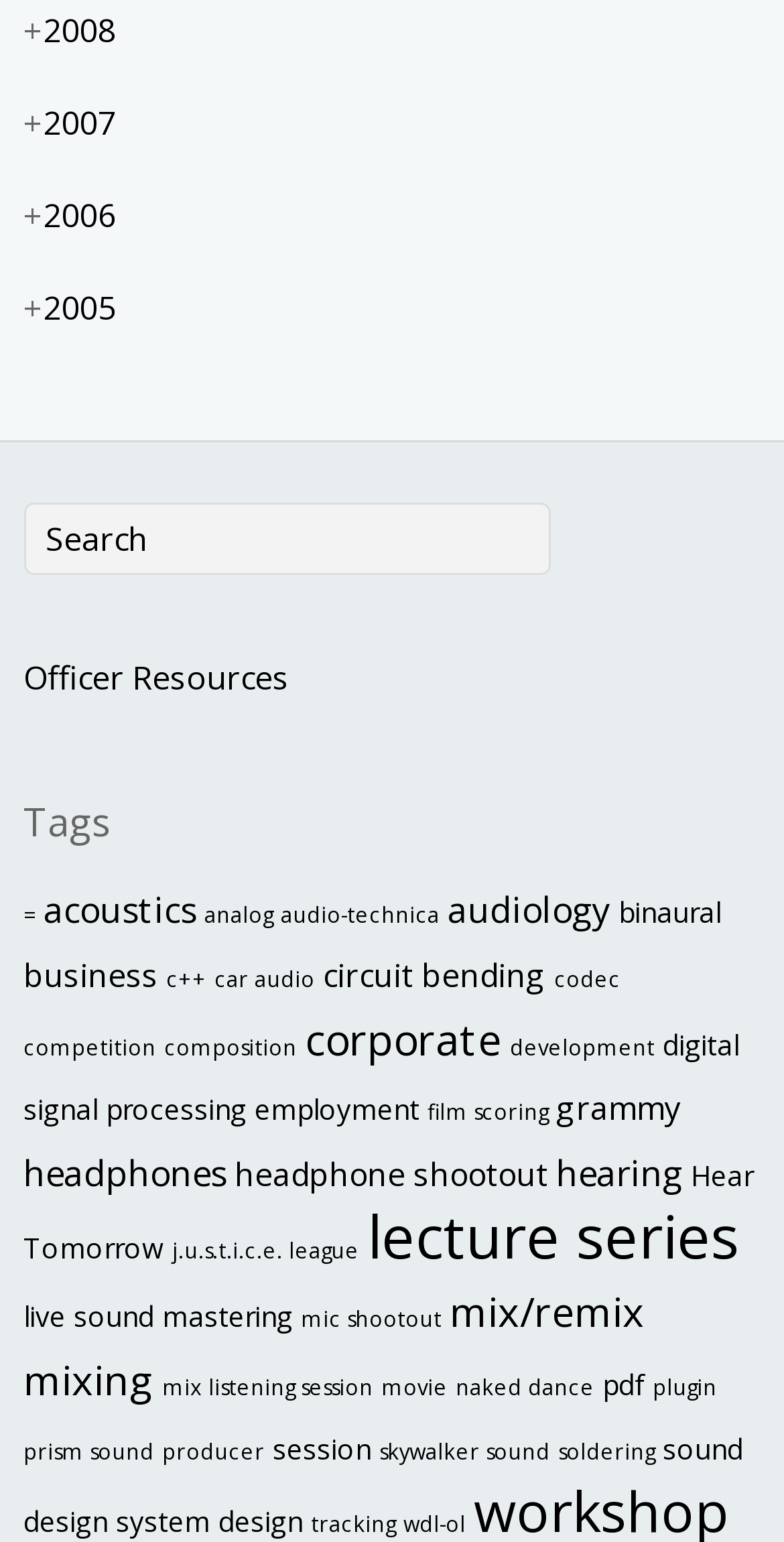What is the category with the most items?
Using the information presented in the image, please offer a detailed response to the question.

By examining the links on the webpage, I found that 'lecture series' has 23 items, which is the highest number of items among all categories.